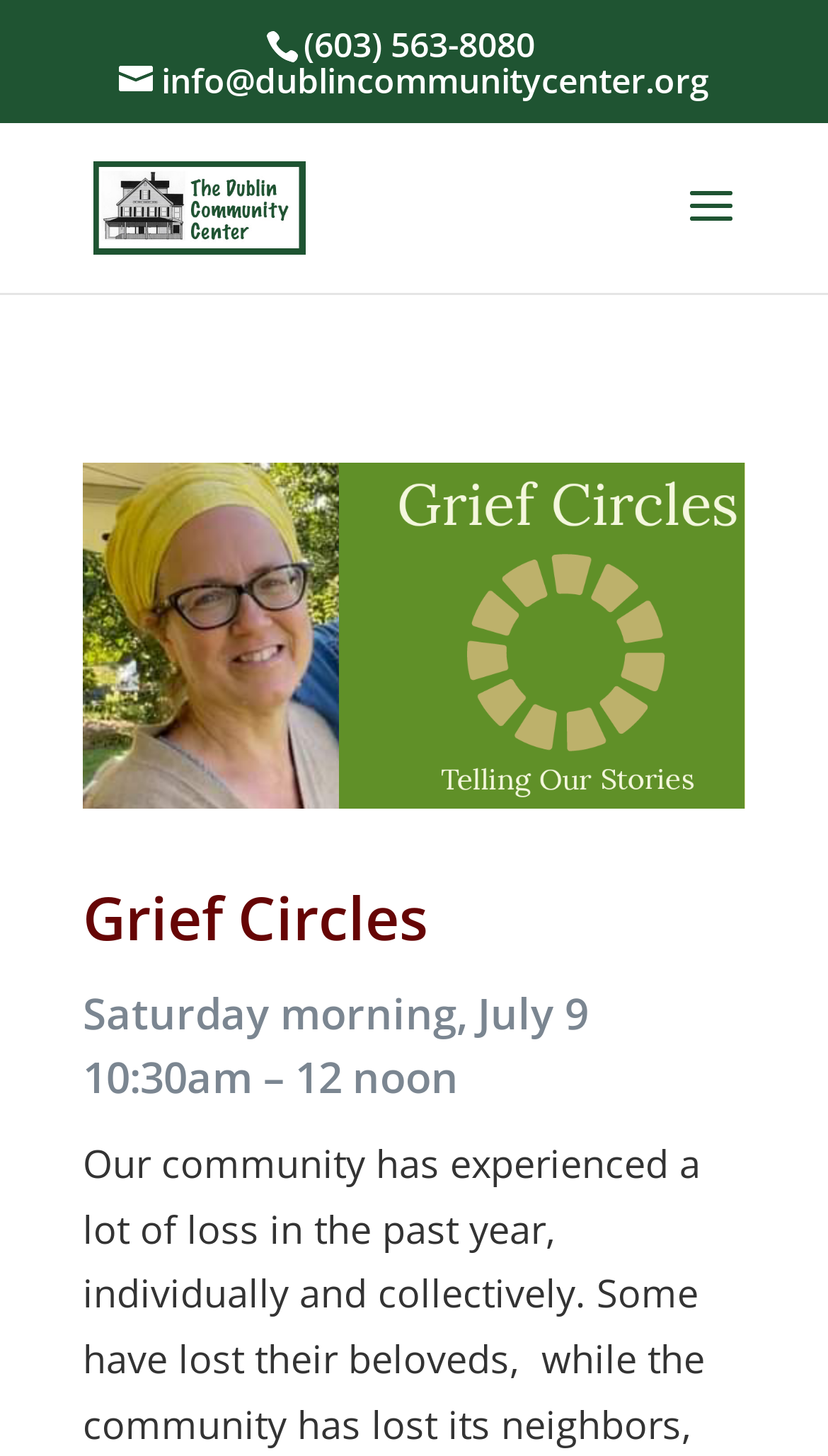Provide the bounding box coordinates, formatted as (top-left x, top-left y, bottom-right x, bottom-right y), with all values being floating point numbers between 0 and 1. Identify the bounding box of the UI element that matches the description: alt="Dublin Community Center"

[0.113, 0.122, 0.37, 0.157]